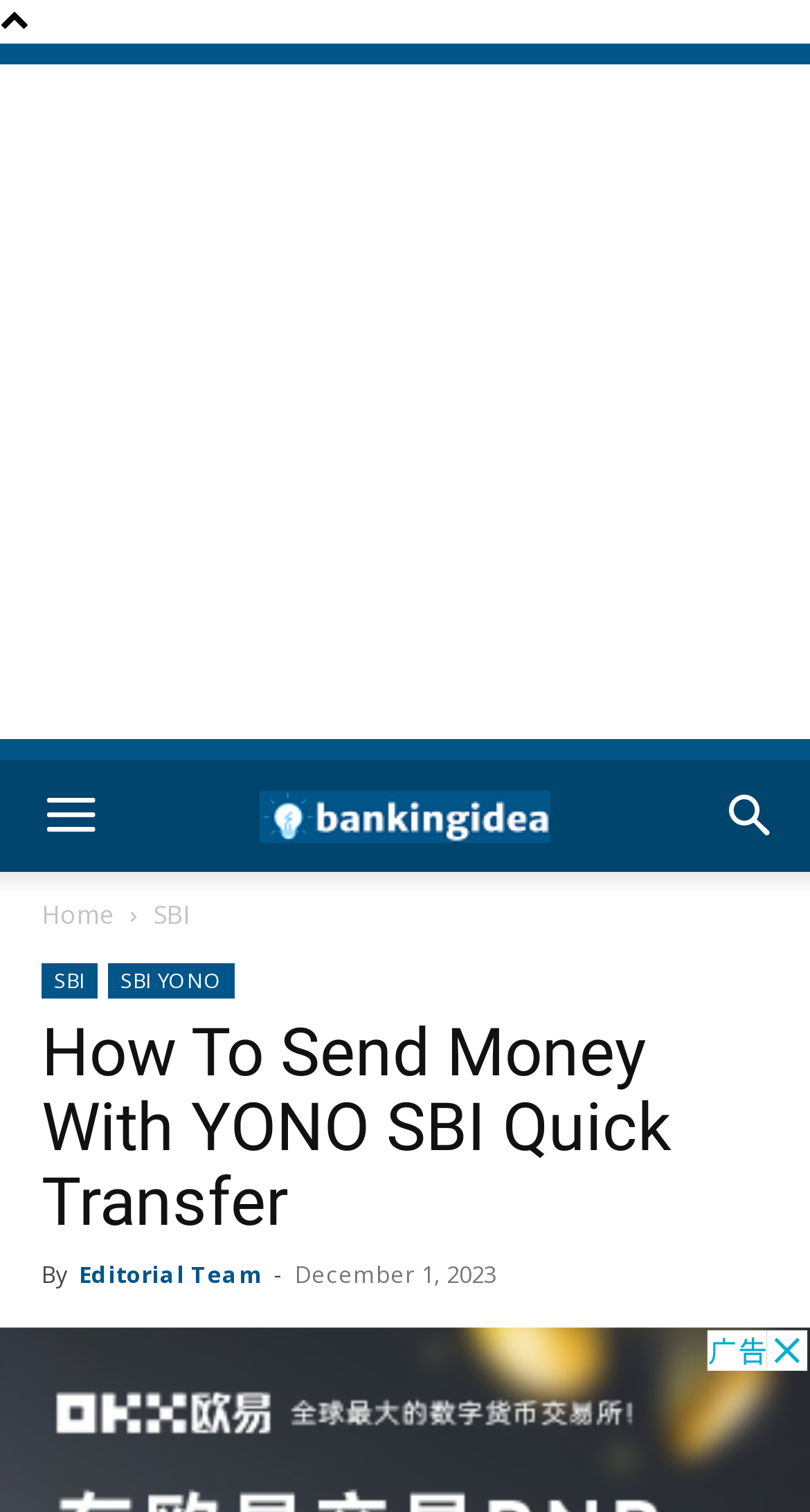When was the article published?
Look at the screenshot and give a one-word or phrase answer.

December 1, 2023